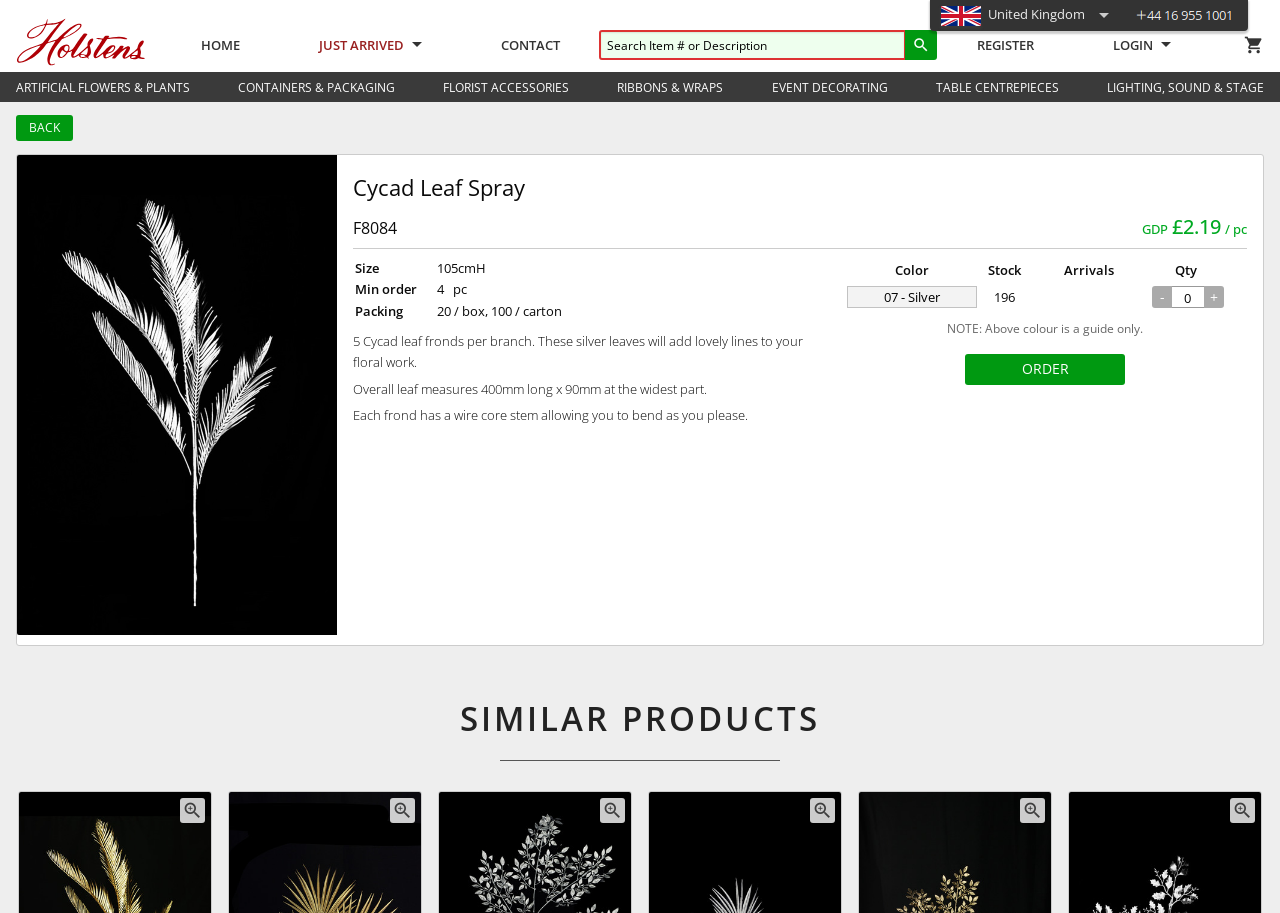Provide a short, one-word or phrase answer to the question below:
What is the price of the Cycad Leaf Spray?

£2.19